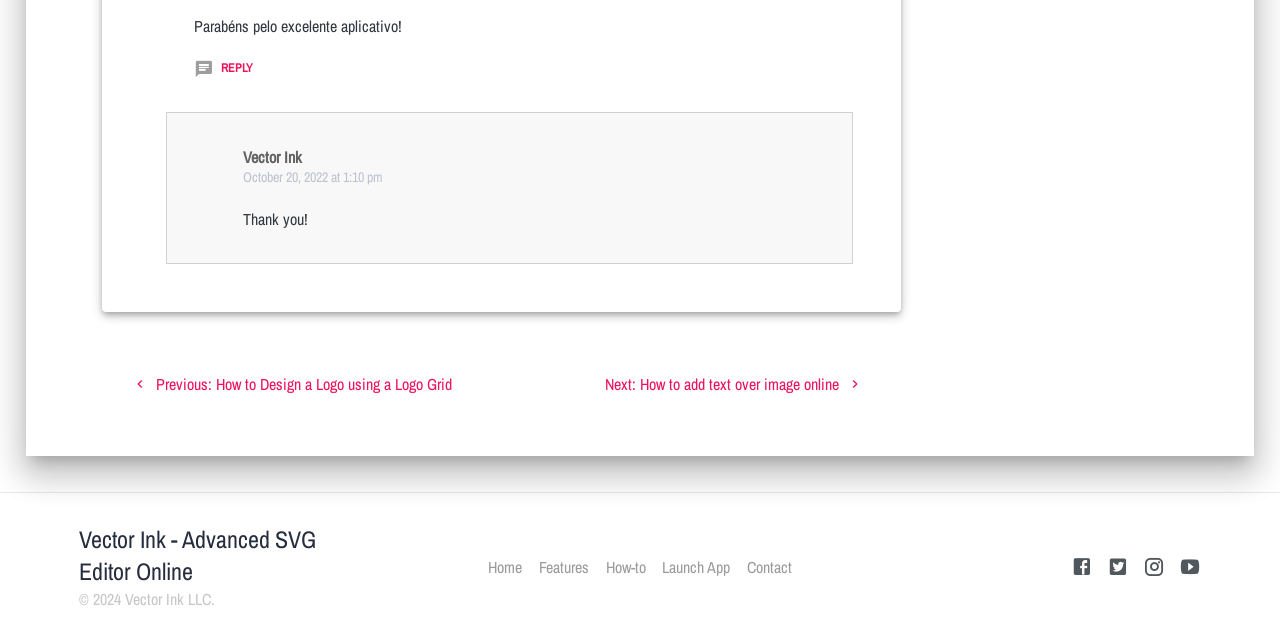Please predict the bounding box coordinates (top-left x, top-left y, bottom-right x, bottom-right y) for the UI element in the screenshot that fits the description: Vector Ink

[0.19, 0.199, 0.236, 0.235]